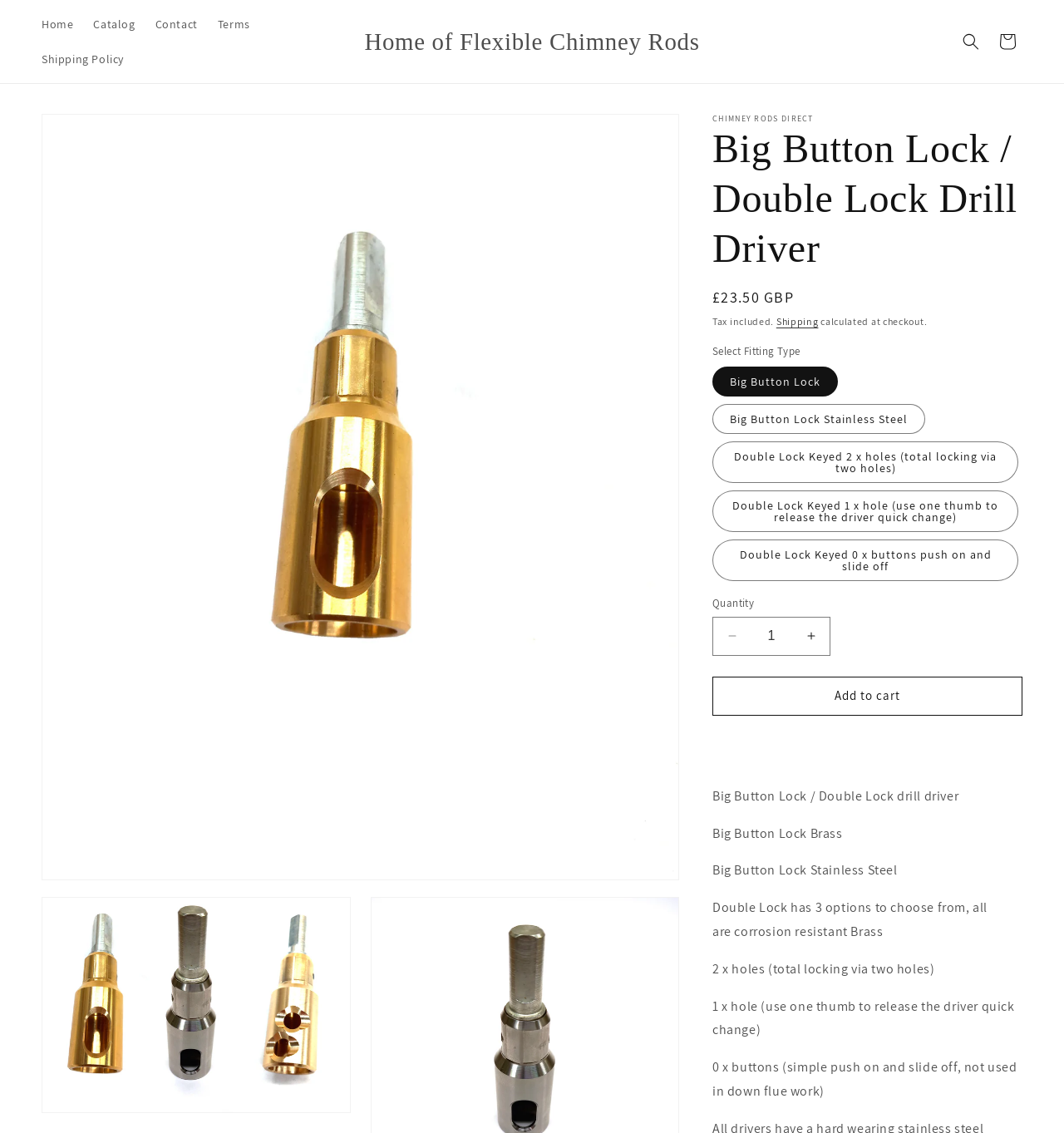Identify the bounding box for the element characterized by the following description: "Add to cart".

[0.67, 0.597, 0.961, 0.632]